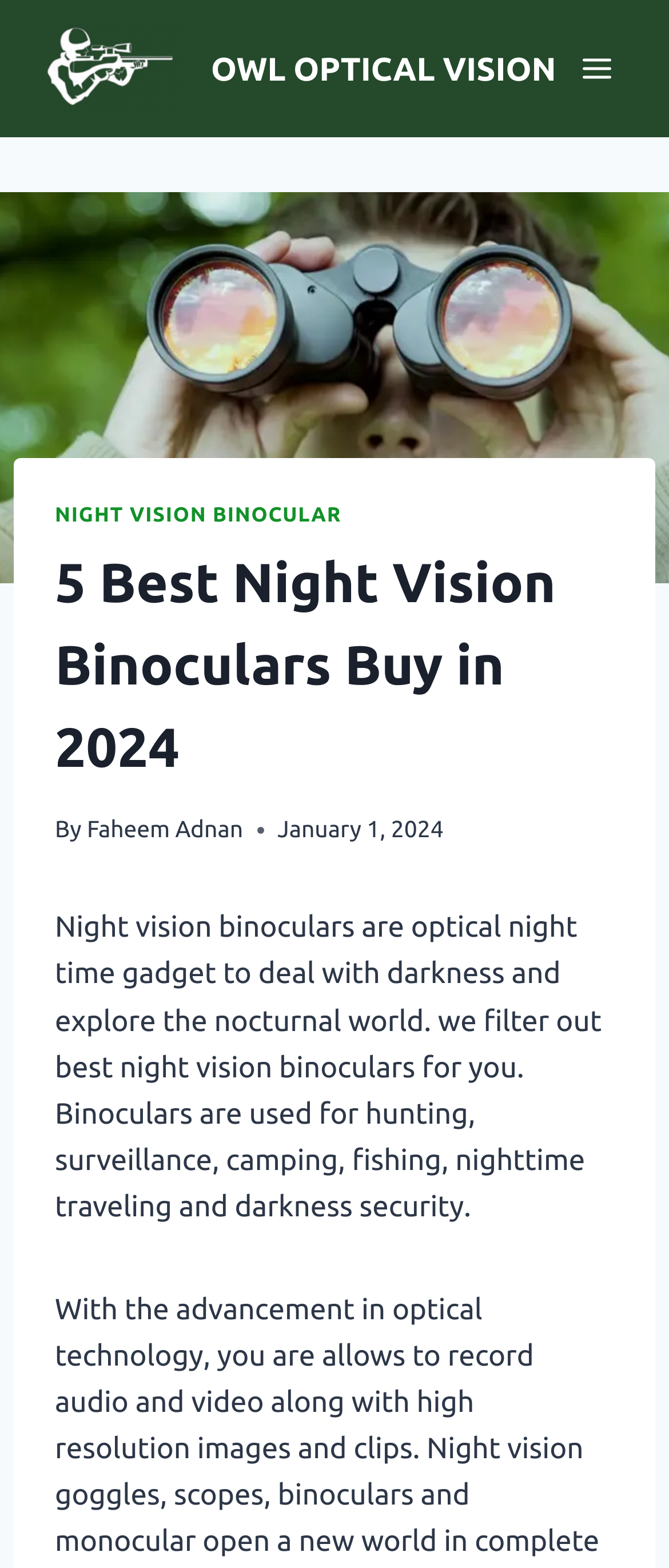Determine the bounding box coordinates in the format (top-left x, top-left y, bottom-right x, bottom-right y). Ensure all values are floating point numbers between 0 and 1. Identify the bounding box of the UI element described by: Toggle Menu

[0.844, 0.027, 0.938, 0.061]